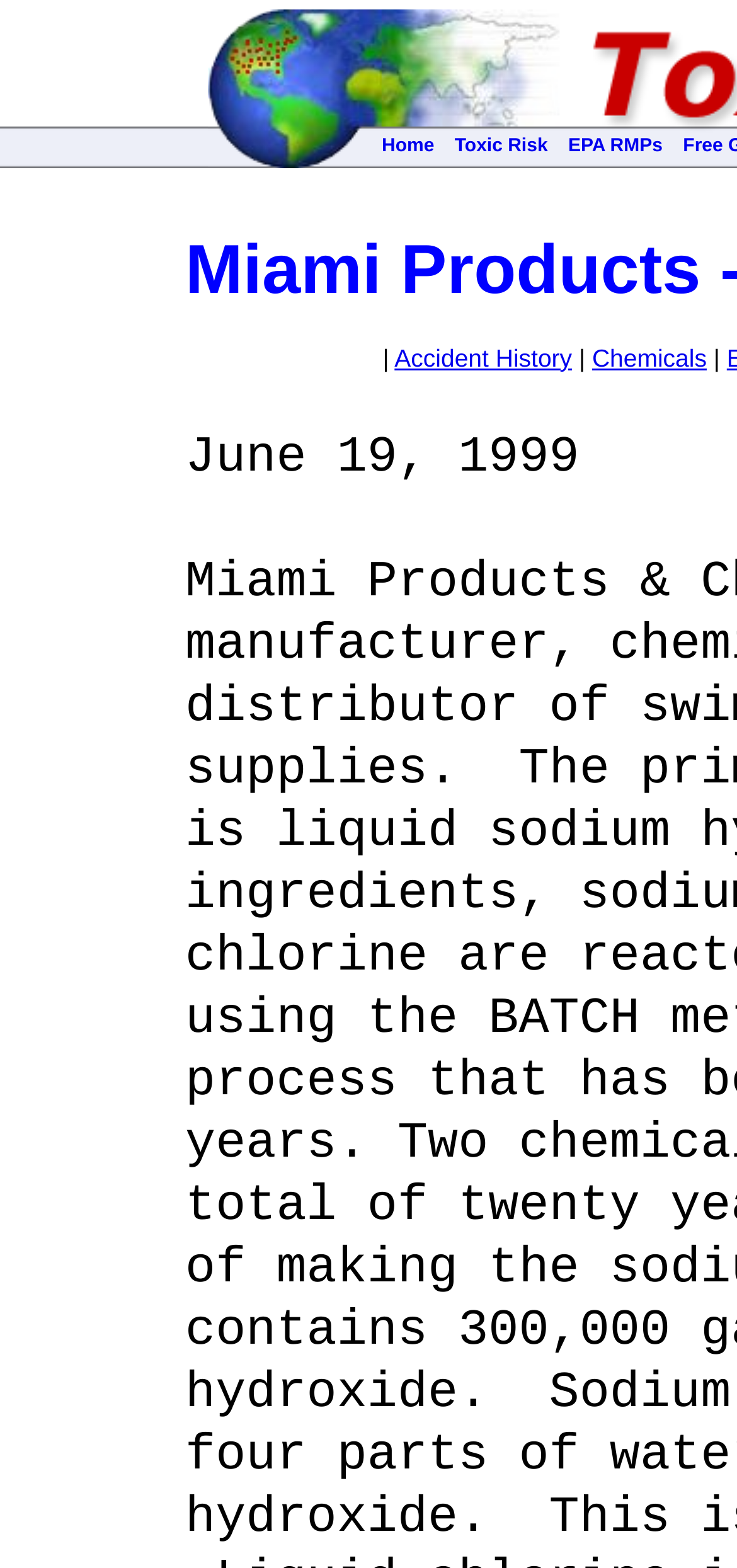Extract the bounding box coordinates of the UI element described by: "Toxic Risk". The coordinates should include four float numbers ranging from 0 to 1, e.g., [left, top, right, bottom].

[0.617, 0.087, 0.743, 0.1]